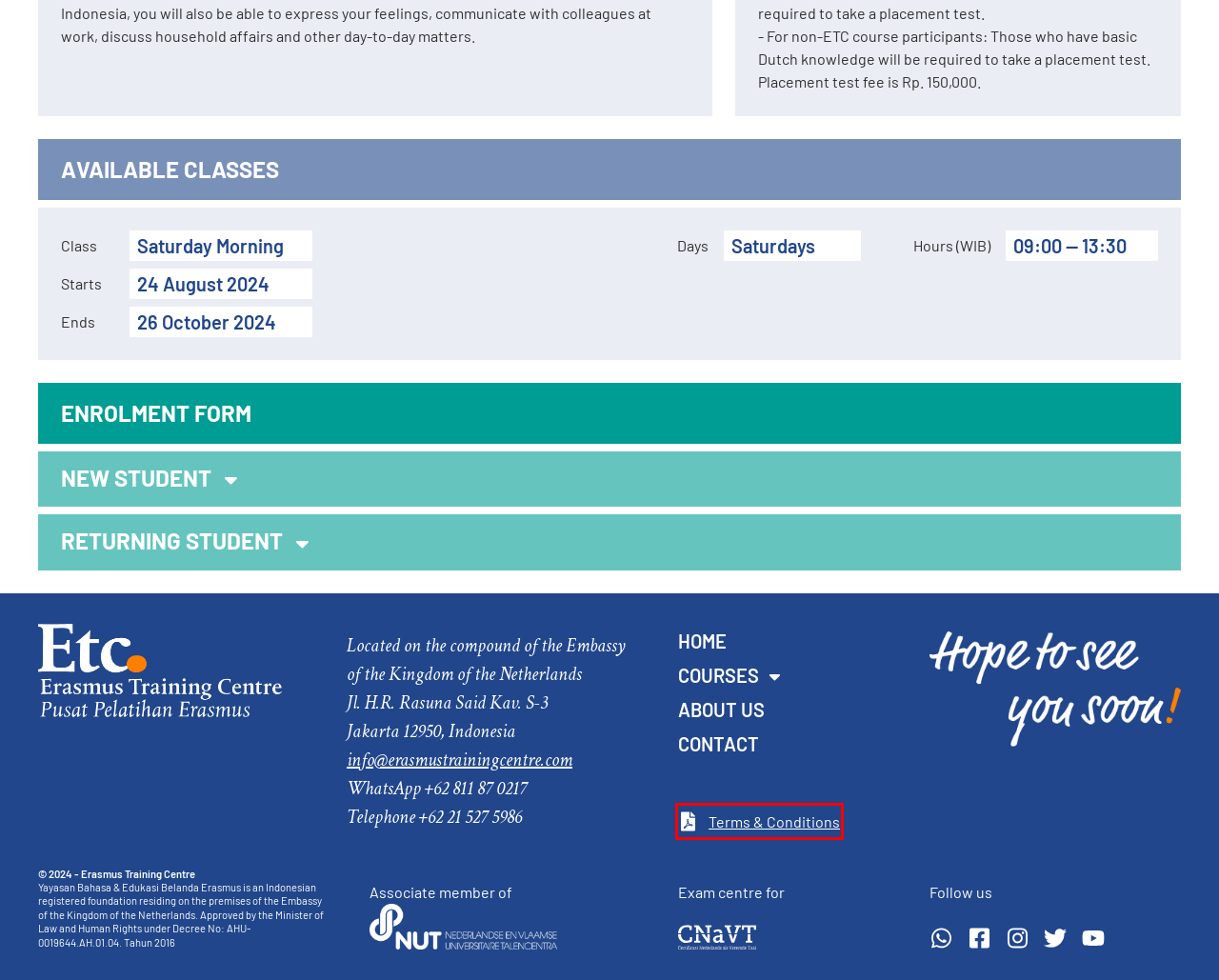You are given a screenshot of a webpage within which there is a red rectangle bounding box. Please choose the best webpage description that matches the new webpage after clicking the selected element in the bounding box. Here are the options:
A. Syarat dan Ketentuan Kursus – Erasmus Training Centre
B. Courses – Erasmus Training Centre
C. Dutch Intermediate 3 (online) Daftar – Erasmus Training Centre
D. CNaVT
E. Contact us – Erasmus Training Centre
F. Welcome to the Erasmus Training Centre
G. Nederlandse en Vlaamse Universitaire Talencentra (NUT)
H. About us – Erasmus Training Centre

A